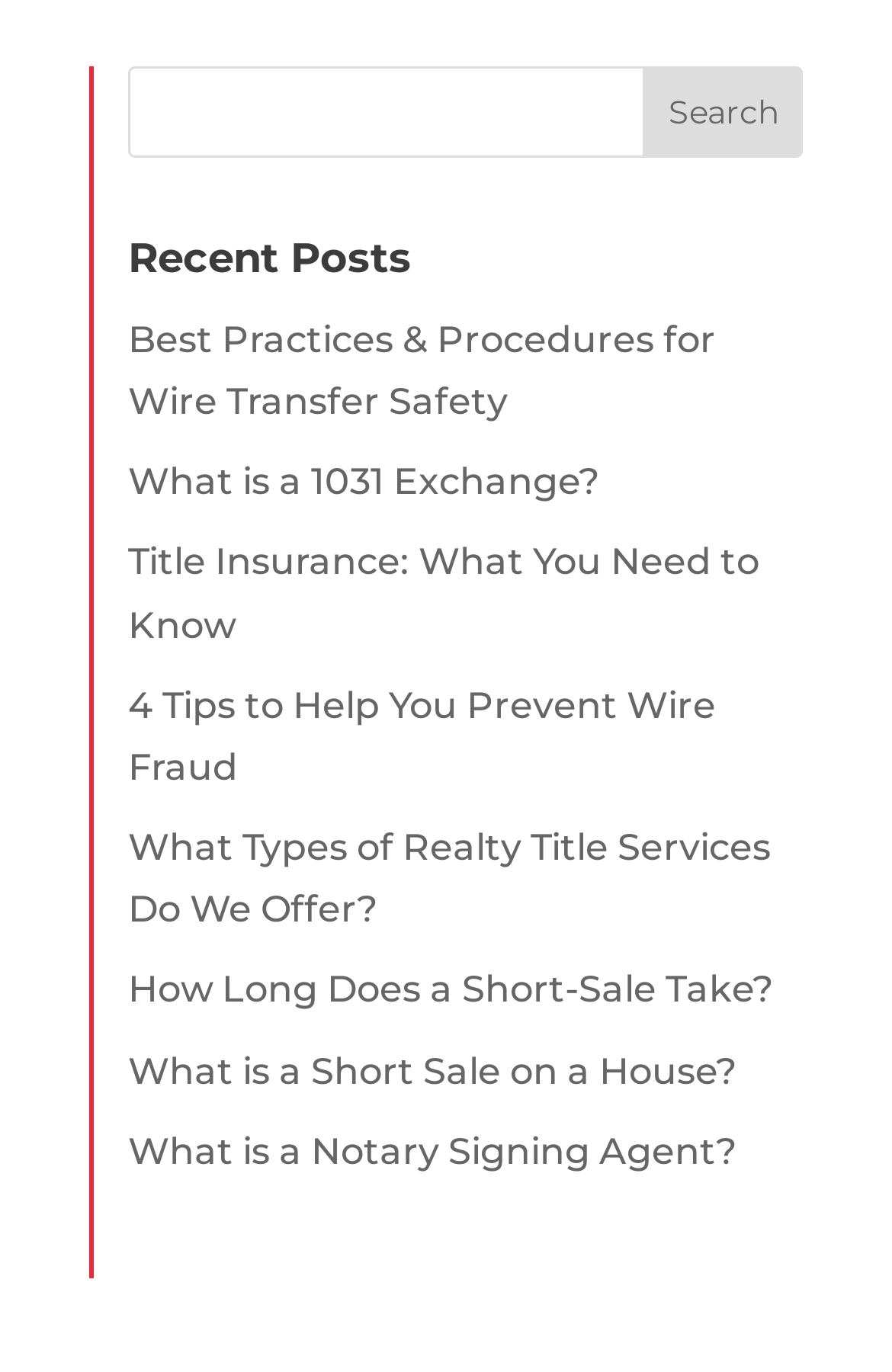Determine the bounding box coordinates of the clickable area required to perform the following instruction: "search for something". The coordinates should be represented as four float numbers between 0 and 1: [left, top, right, bottom].

[0.144, 0.049, 0.9, 0.115]